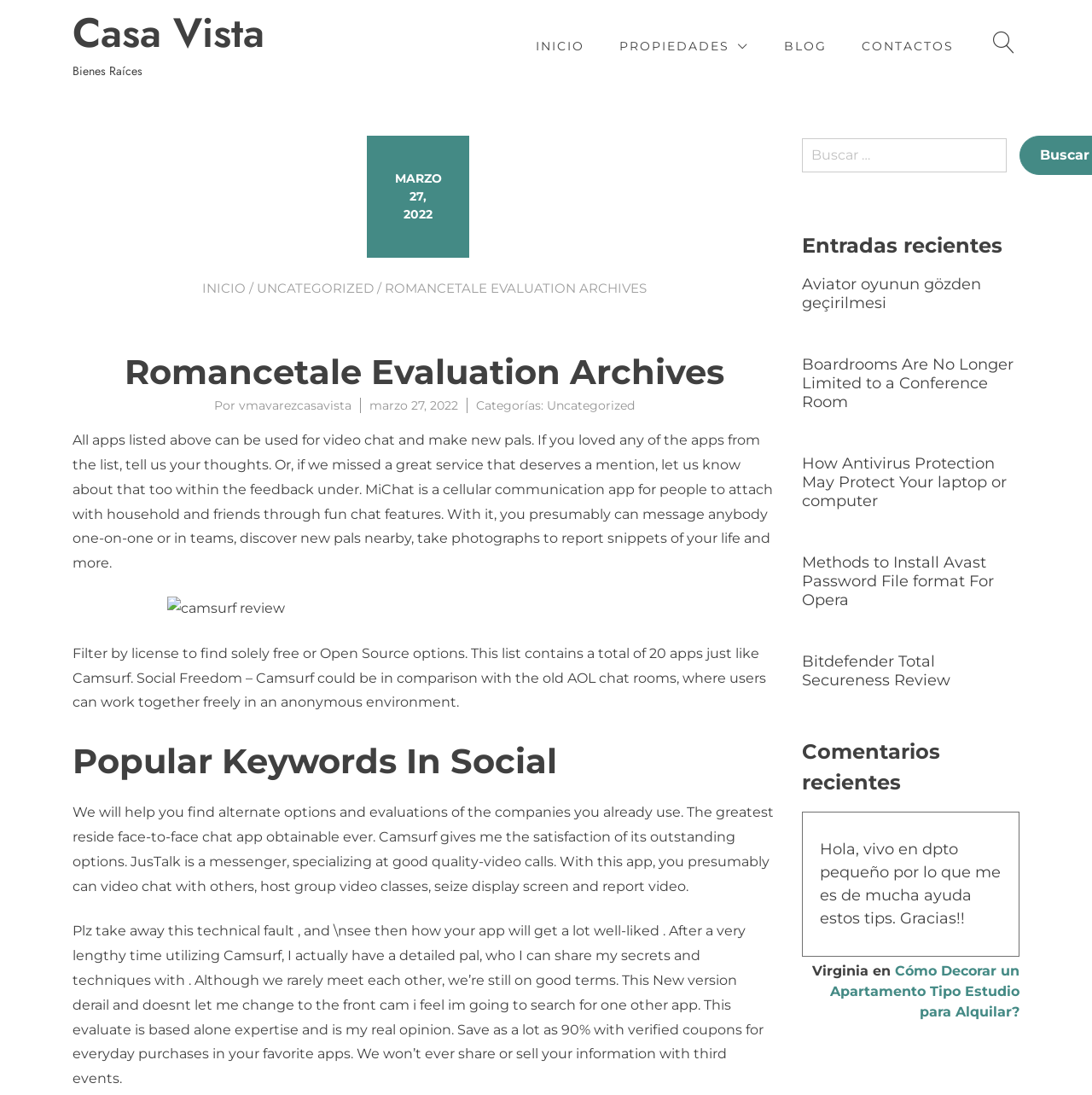Respond to the following question with a brief word or phrase:
What is the topic of the article 'Boardrooms Are No Longer Limited to a Conference Room'?

Boardrooms